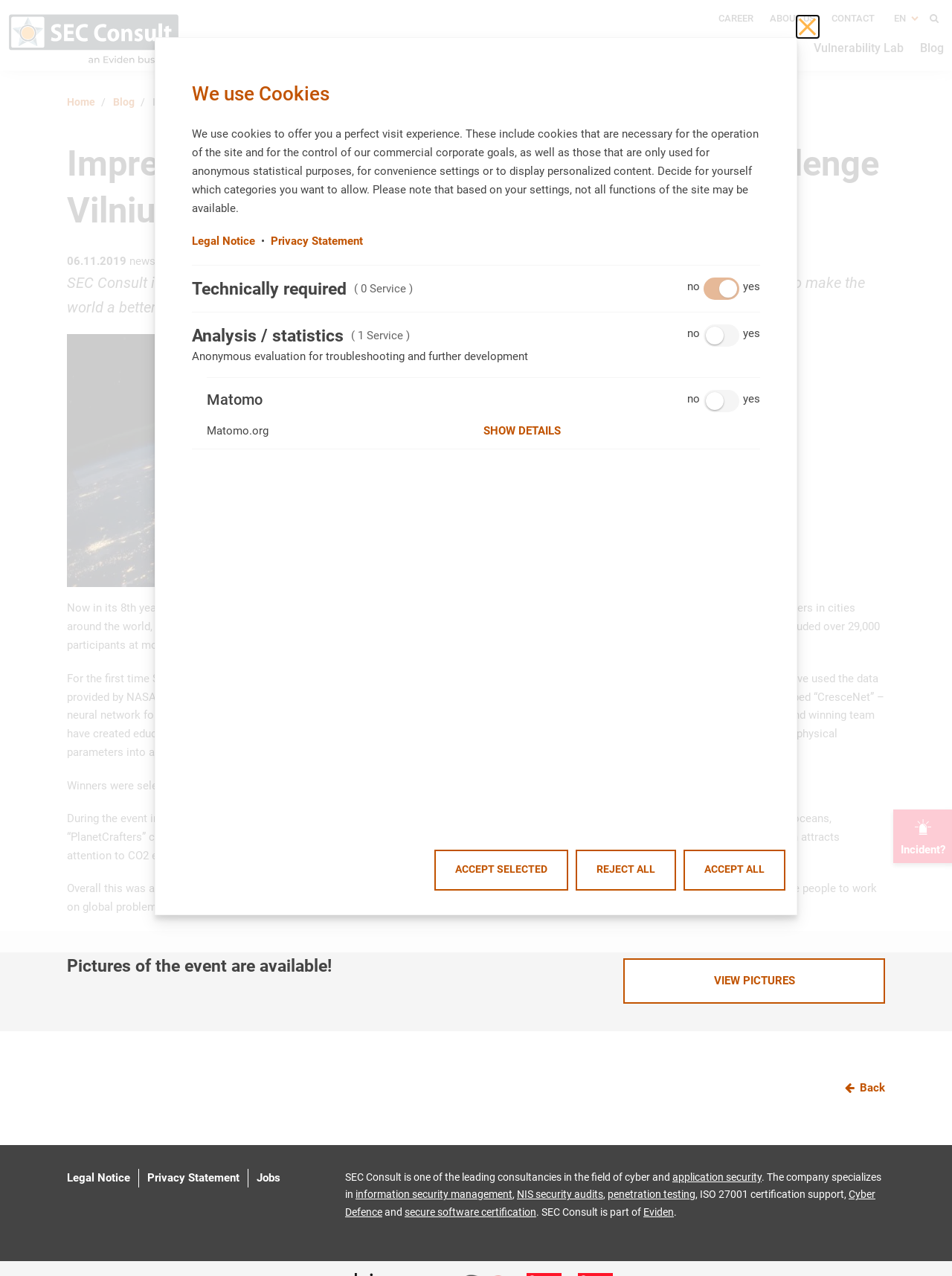Find the bounding box coordinates of the element I should click to carry out the following instruction: "Click on the 'Anjani Associates' link".

None